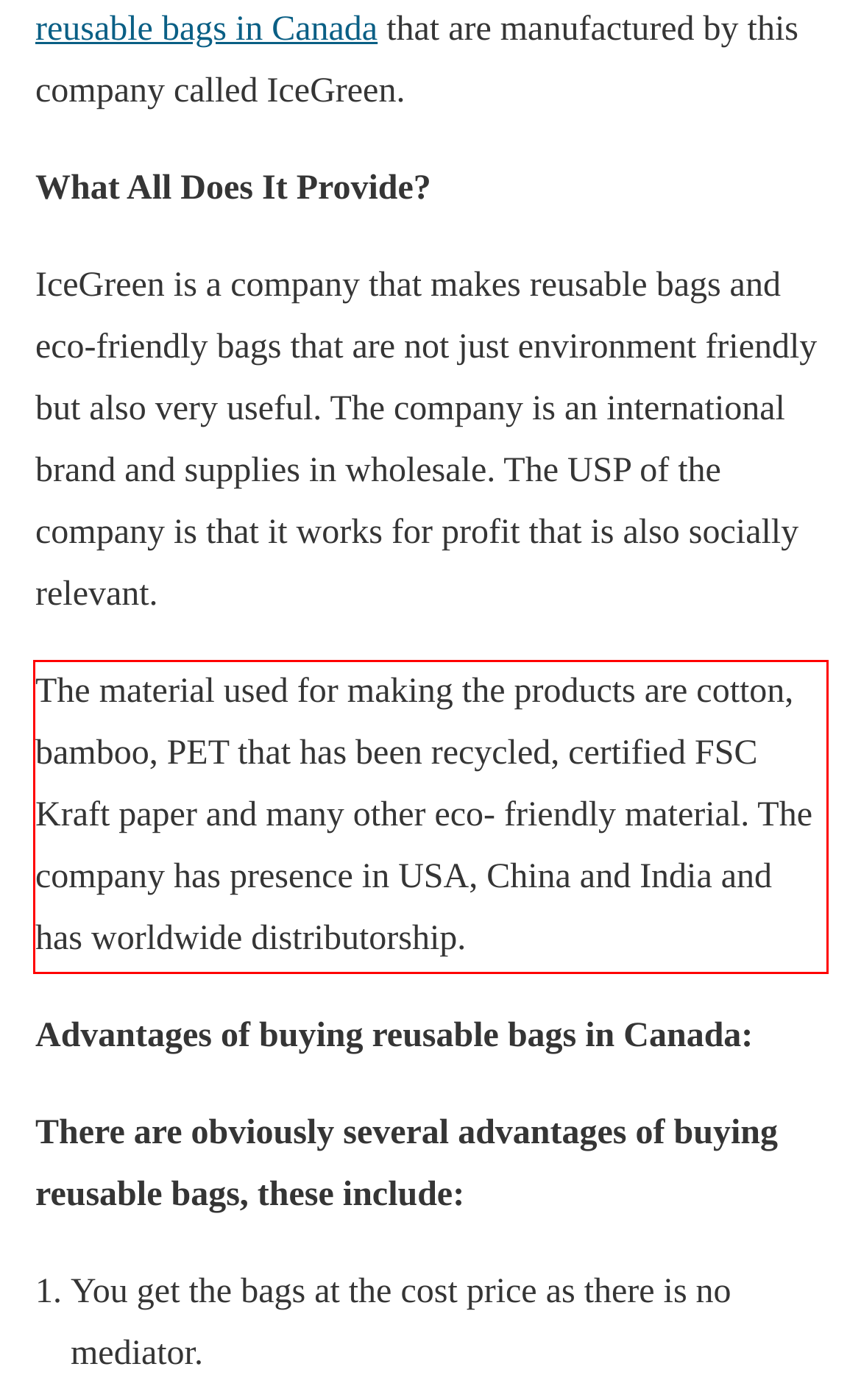You are given a screenshot showing a webpage with a red bounding box. Perform OCR to capture the text within the red bounding box.

The material used for making the products are cotton, bamboo, PET that has been recycled, certified FSC Kraft paper and many other eco- friendly material. The company has presence in USA, China and India and has worldwide distributorship.